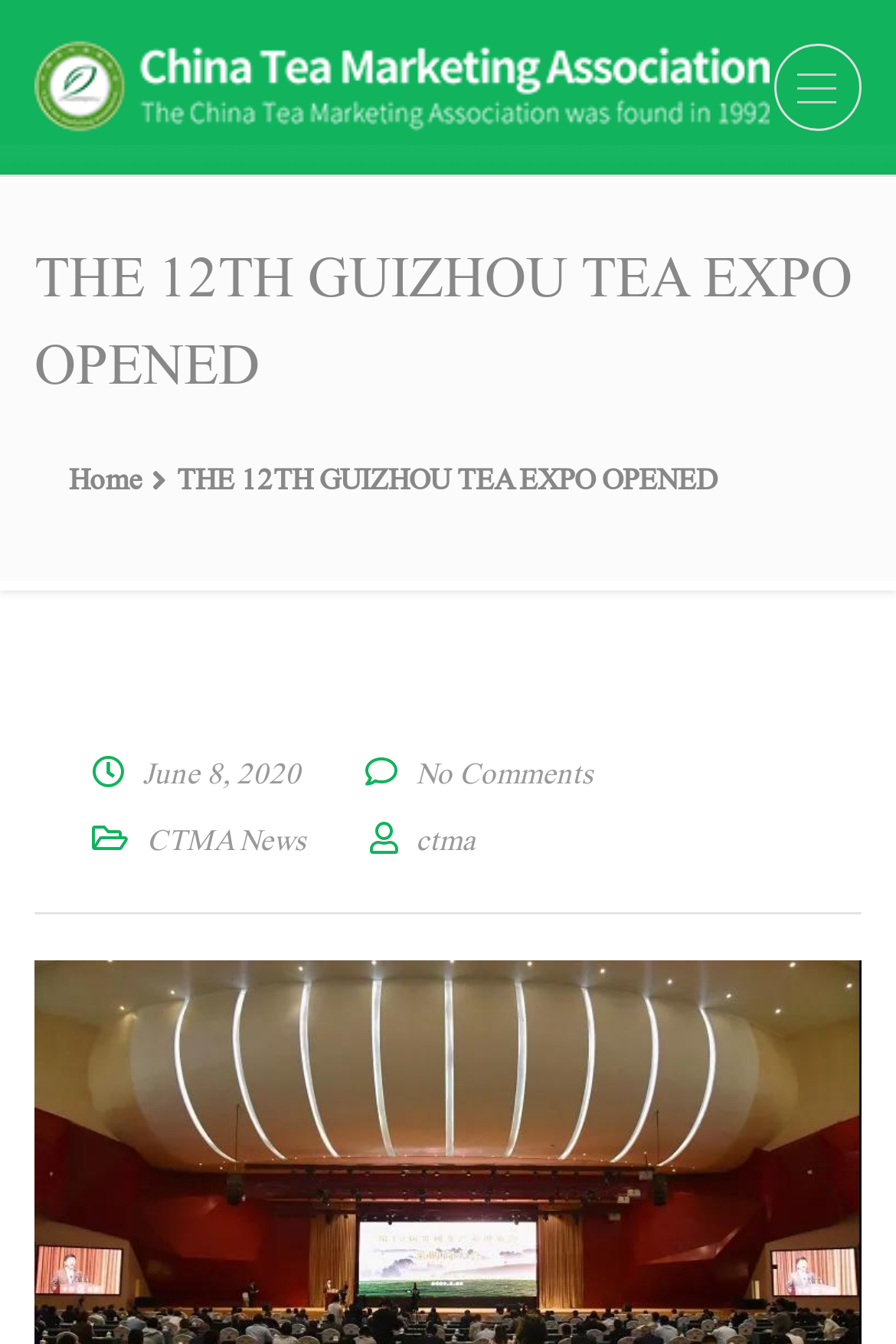Determine the bounding box coordinates for the element that should be clicked to follow this instruction: "read about the history of CTMA". The coordinates should be given as four float numbers between 0 and 1, in the format [left, top, right, bottom].

[0.038, 0.109, 0.828, 0.198]